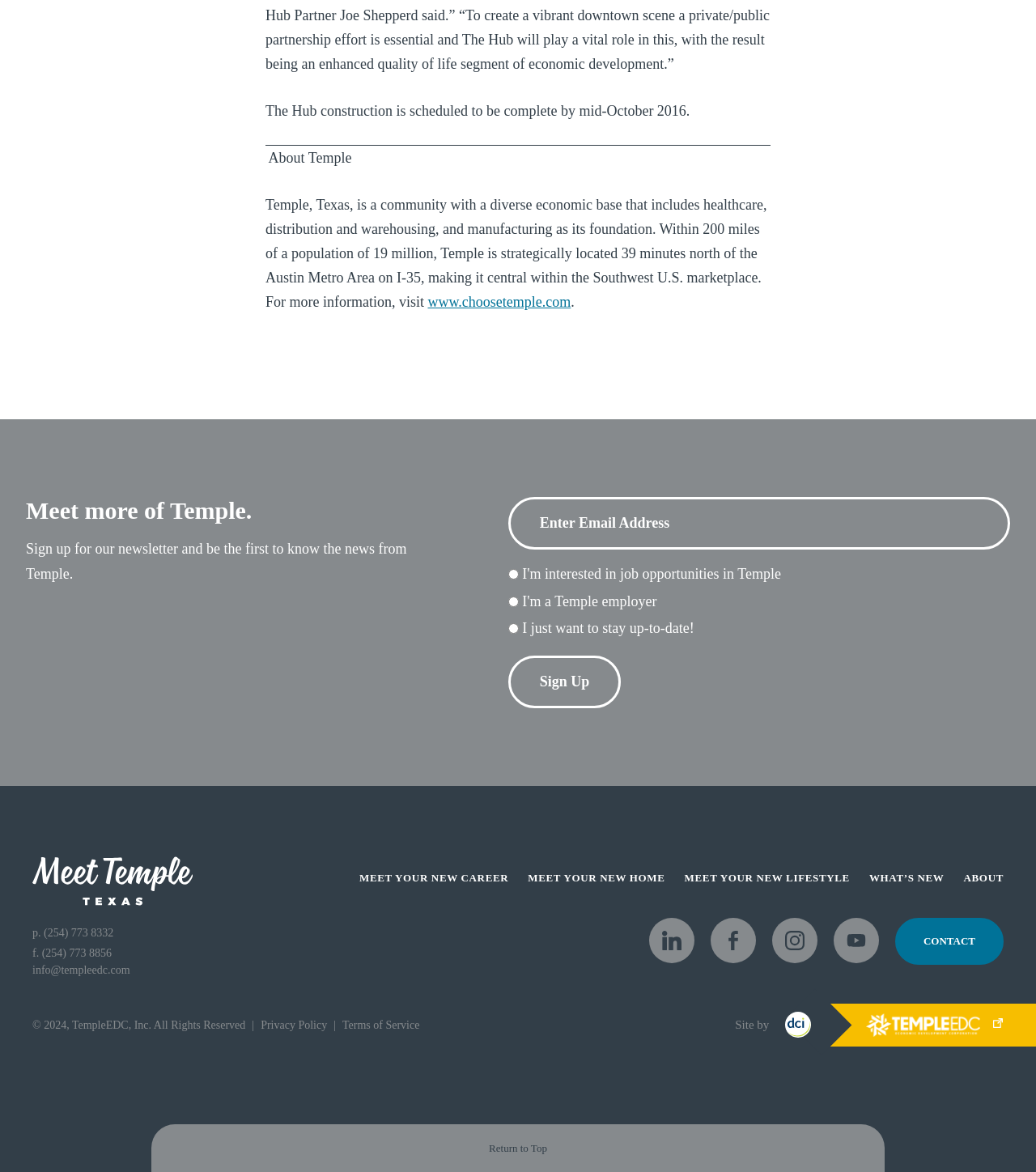Locate the bounding box coordinates of the area you need to click to fulfill this instruction: 'Sign up for the newsletter'. The coordinates must be in the form of four float numbers ranging from 0 to 1: [left, top, right, bottom].

[0.491, 0.424, 0.975, 0.469]